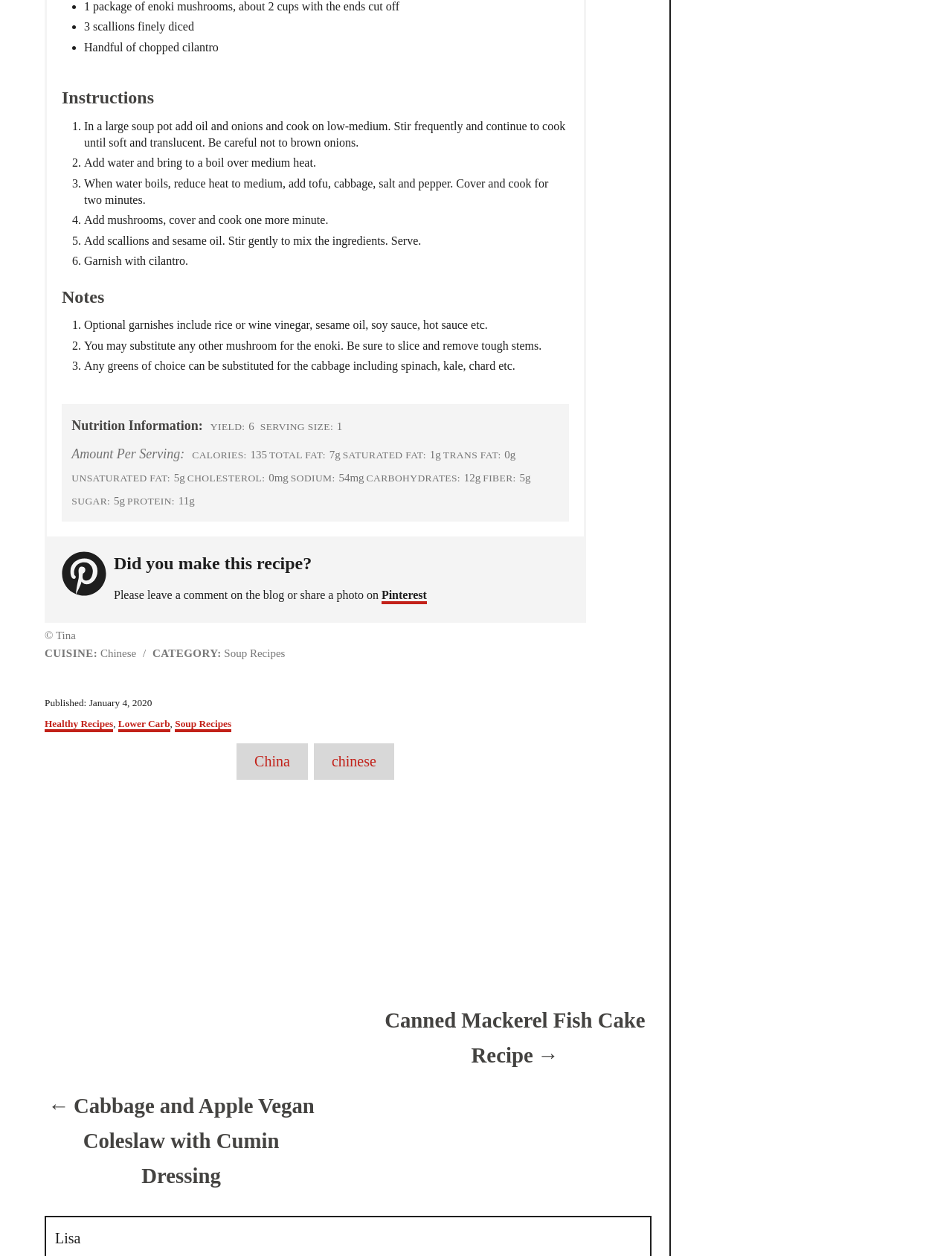What is the serving size?
Using the visual information, answer the question in a single word or phrase.

1